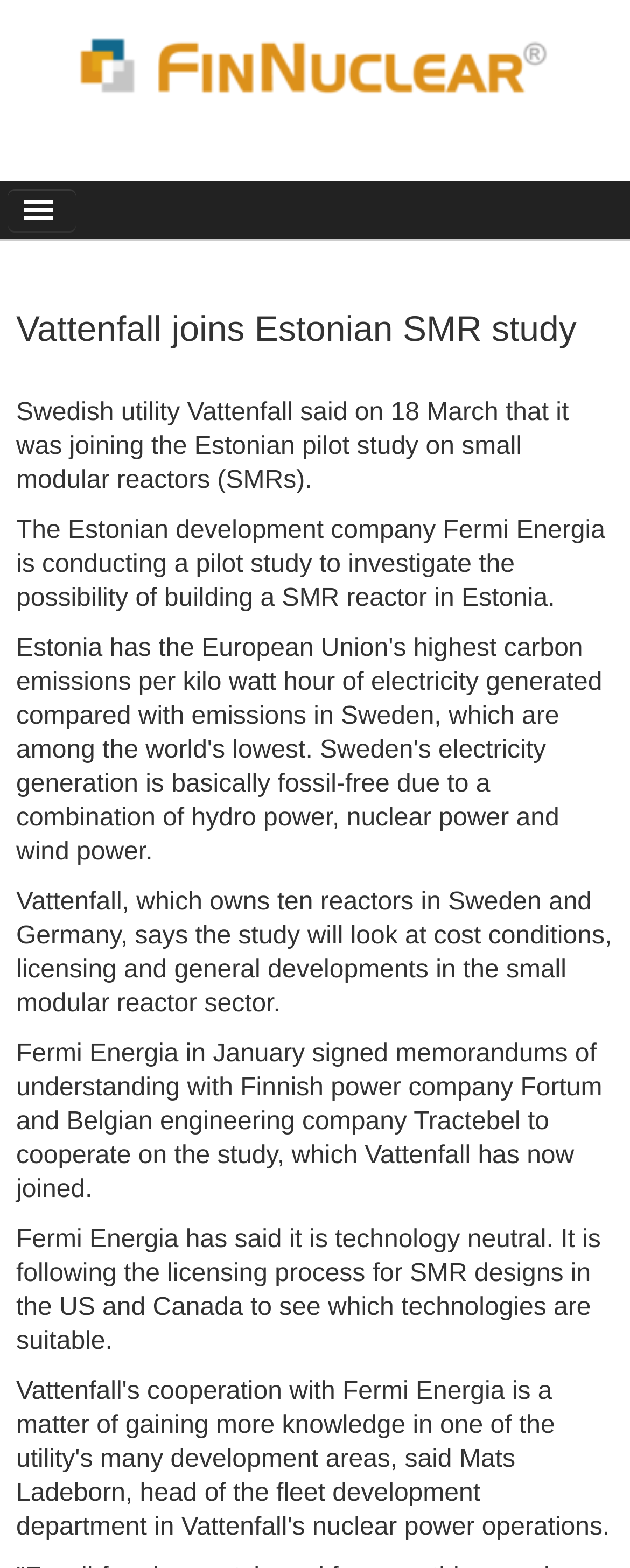From the element description: "parent_node: News", extract the bounding box coordinates of the UI element. The coordinates should be expressed as four float numbers between 0 and 1, in the order [left, top, right, bottom].

[0.013, 0.121, 0.119, 0.147]